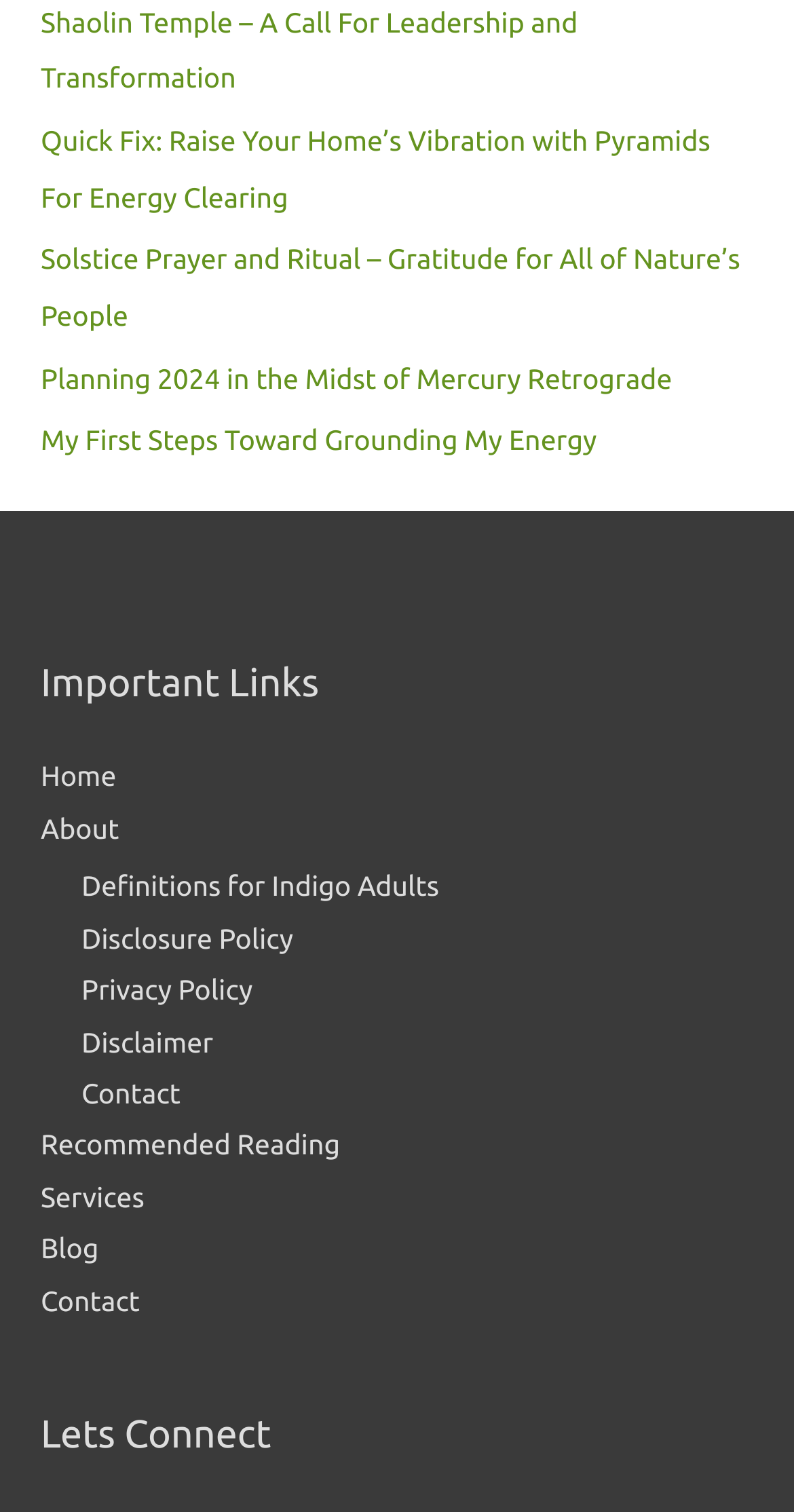Identify the bounding box coordinates of the specific part of the webpage to click to complete this instruction: "Contact the website owner".

[0.103, 0.712, 0.227, 0.734]